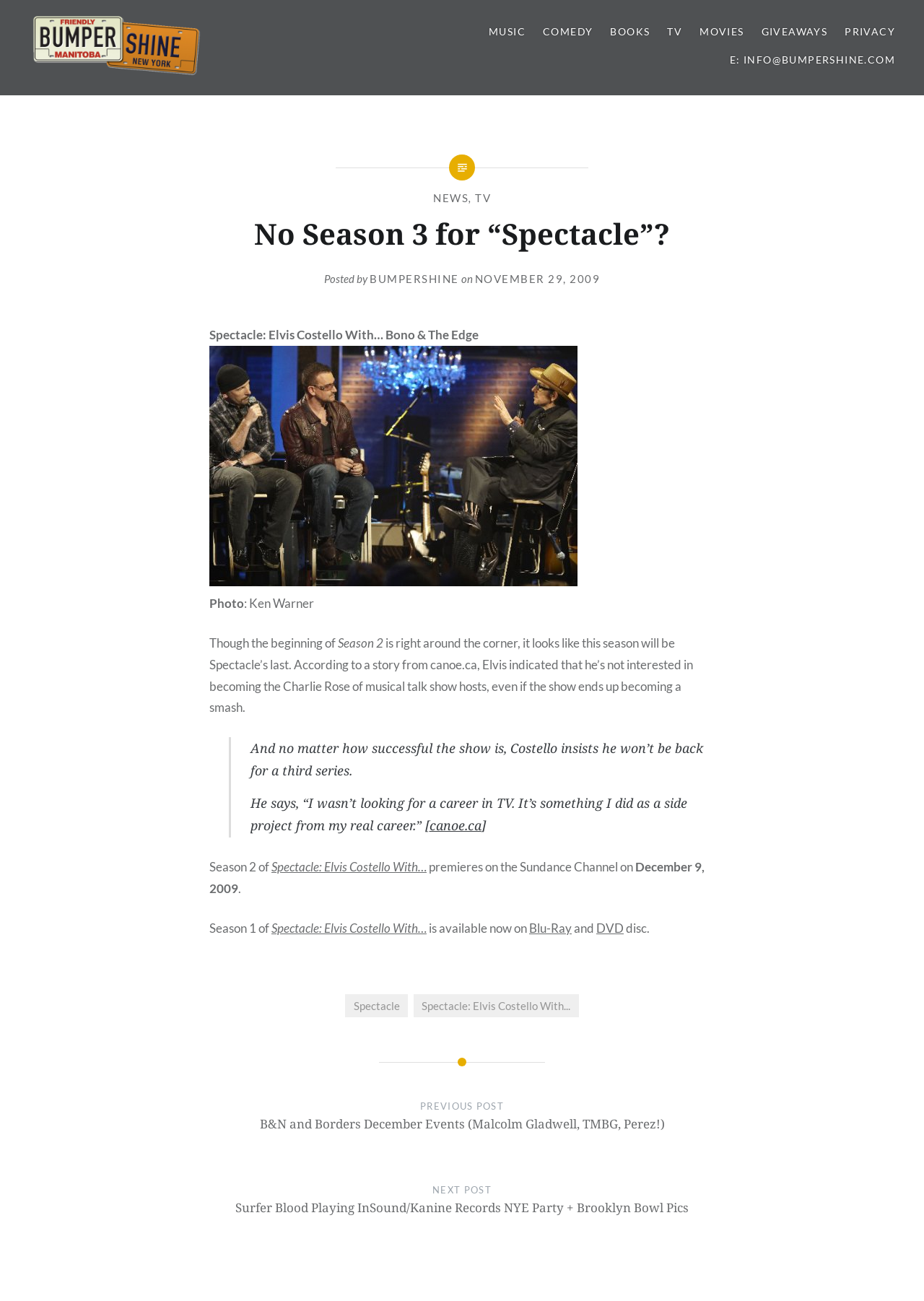Please answer the following question as detailed as possible based on the image: 
What is the premiere date of Season 2 of Spectacle?

I determined the answer by reading the text 'Season 2 of Spectacle: Elvis Costello With… premieres on the Sundance Channel on December 9, 2009'.